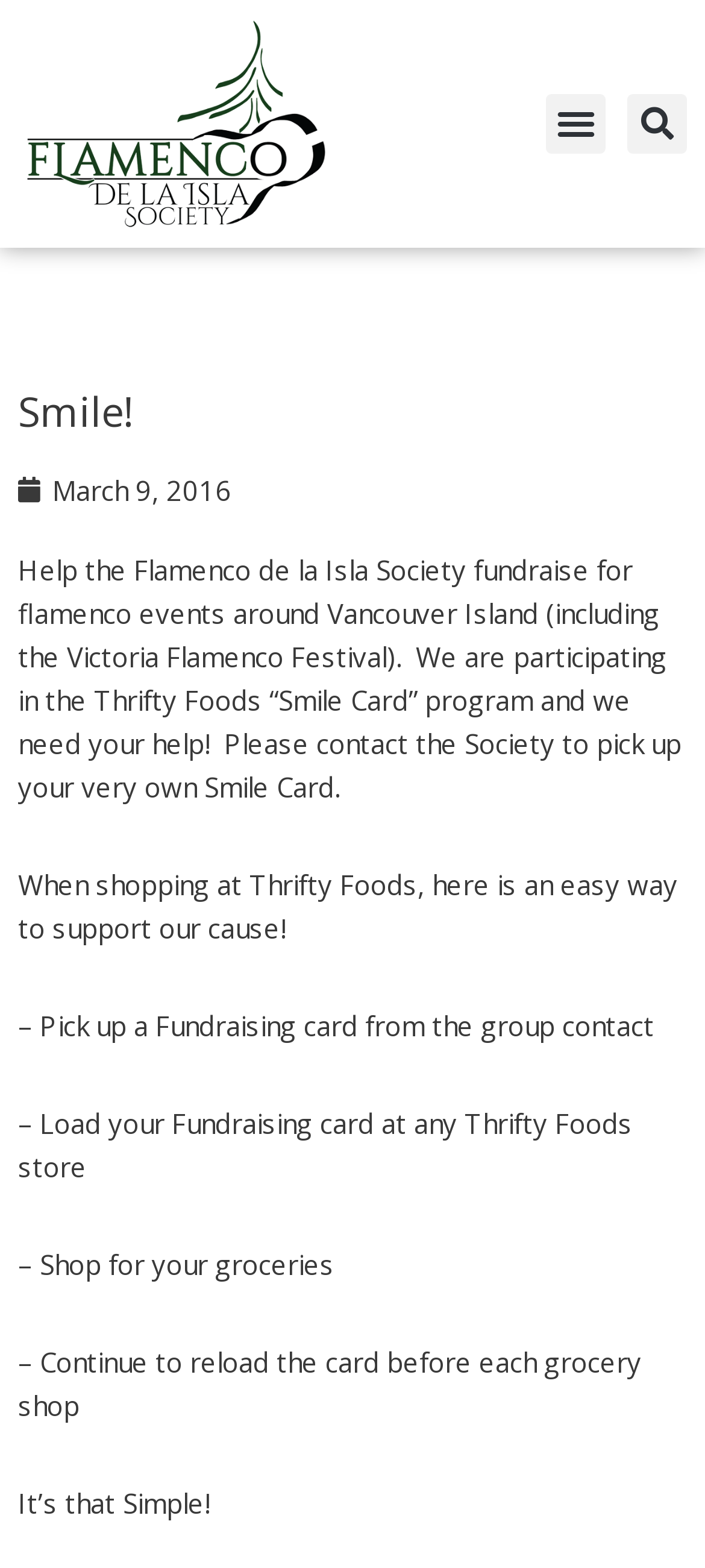Determine the bounding box coordinates for the HTML element mentioned in the following description: "Search". The coordinates should be a list of four floats ranging from 0 to 1, represented as [left, top, right, bottom].

[0.89, 0.06, 0.974, 0.098]